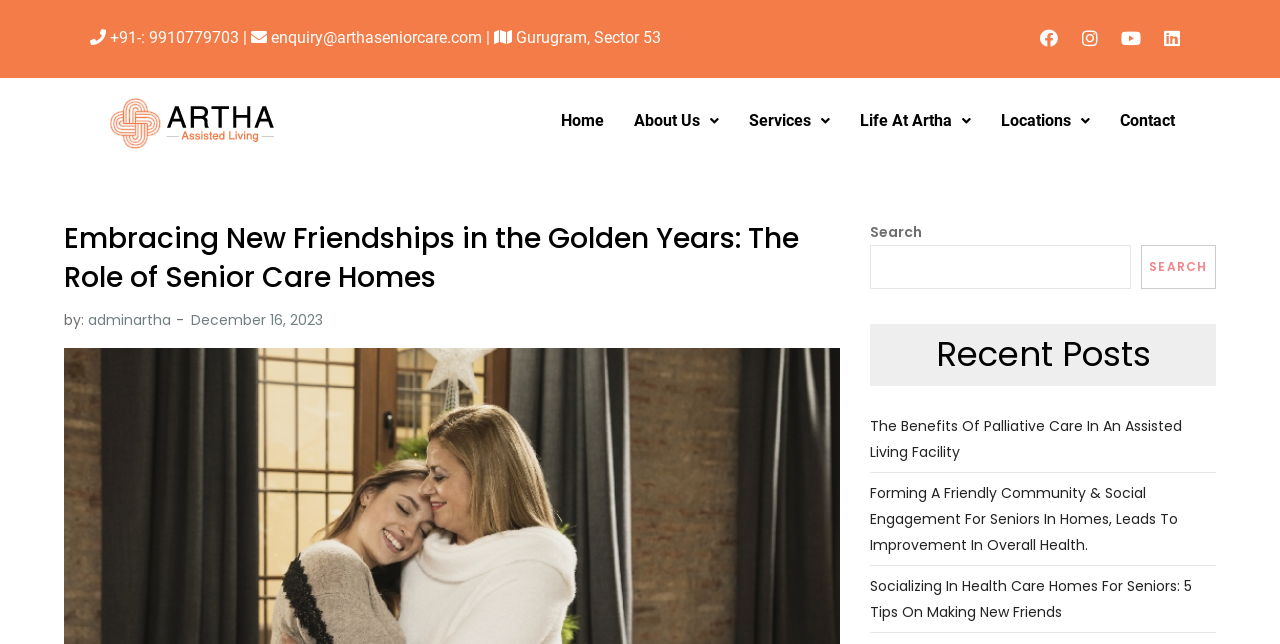Please identify the bounding box coordinates of the element I should click to complete this instruction: 'Read the recent post about palliative care'. The coordinates should be given as four float numbers between 0 and 1, like this: [left, top, right, bottom].

[0.68, 0.641, 0.95, 0.721]